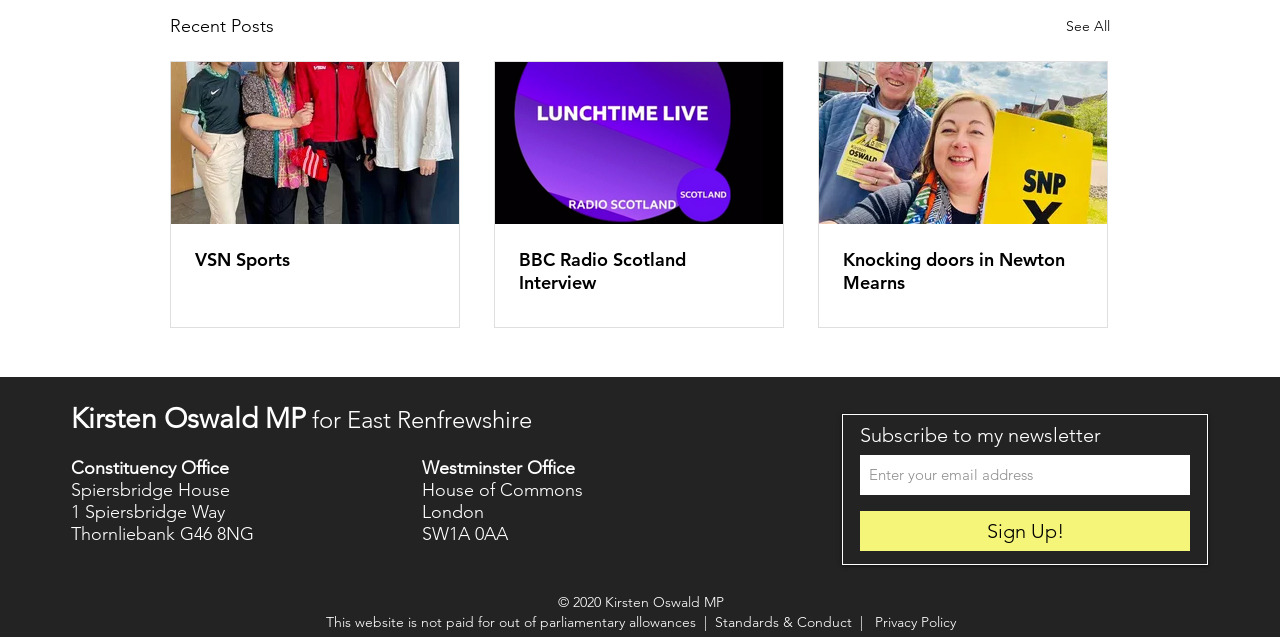Bounding box coordinates are specified in the format (top-left x, top-left y, bottom-right x, bottom-right y). All values are floating point numbers bounded between 0 and 1. Please provide the bounding box coordinate of the region this sentence describes: parent_node: VSN Sports

[0.134, 0.097, 0.359, 0.351]